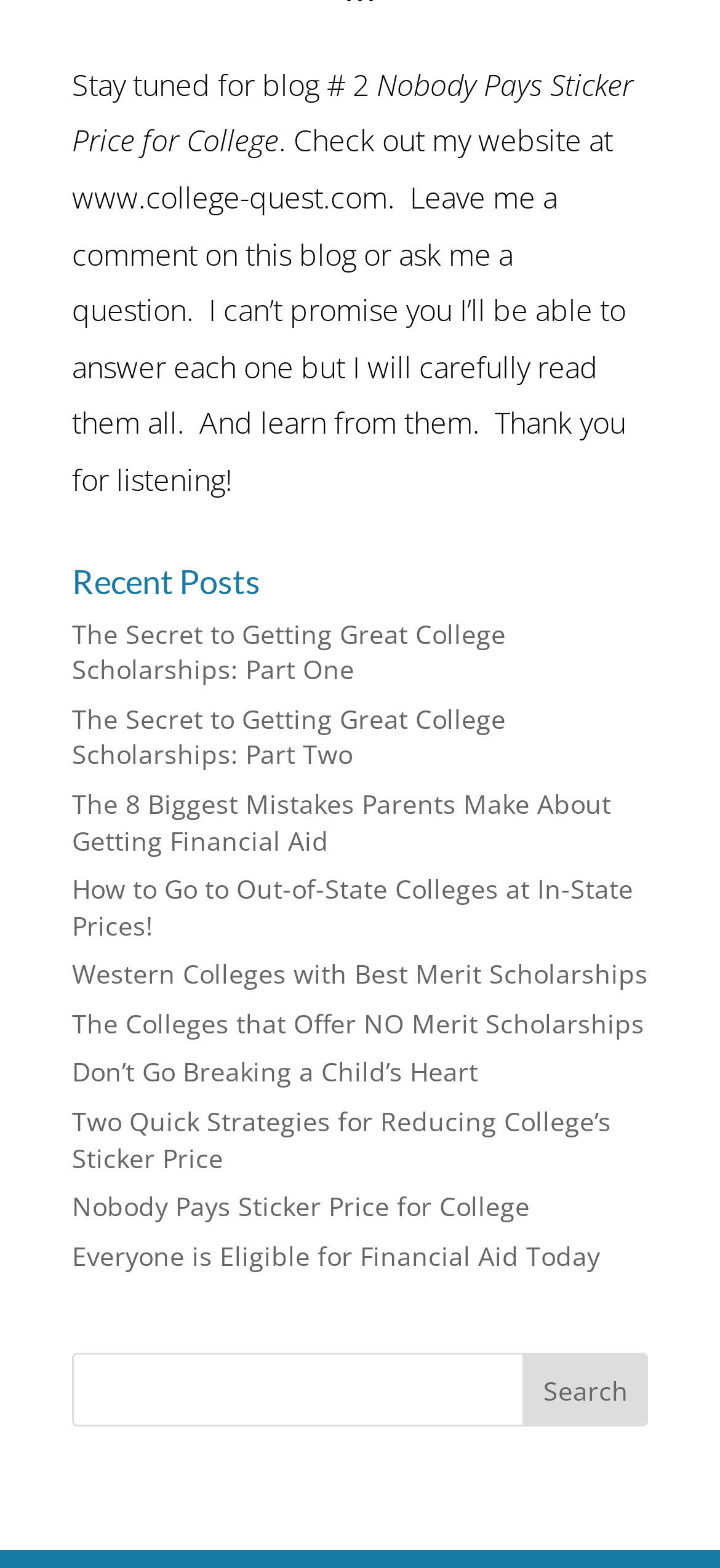Please provide a comprehensive answer to the question below using the information from the image: What is the author's request to readers?

I read the text under the 'Nobody Pays Sticker Price for College' heading, which says 'Leave me a comment on this blog or ask me a question', indicating that the author is requesting readers to engage with the content by leaving comments or asking questions.